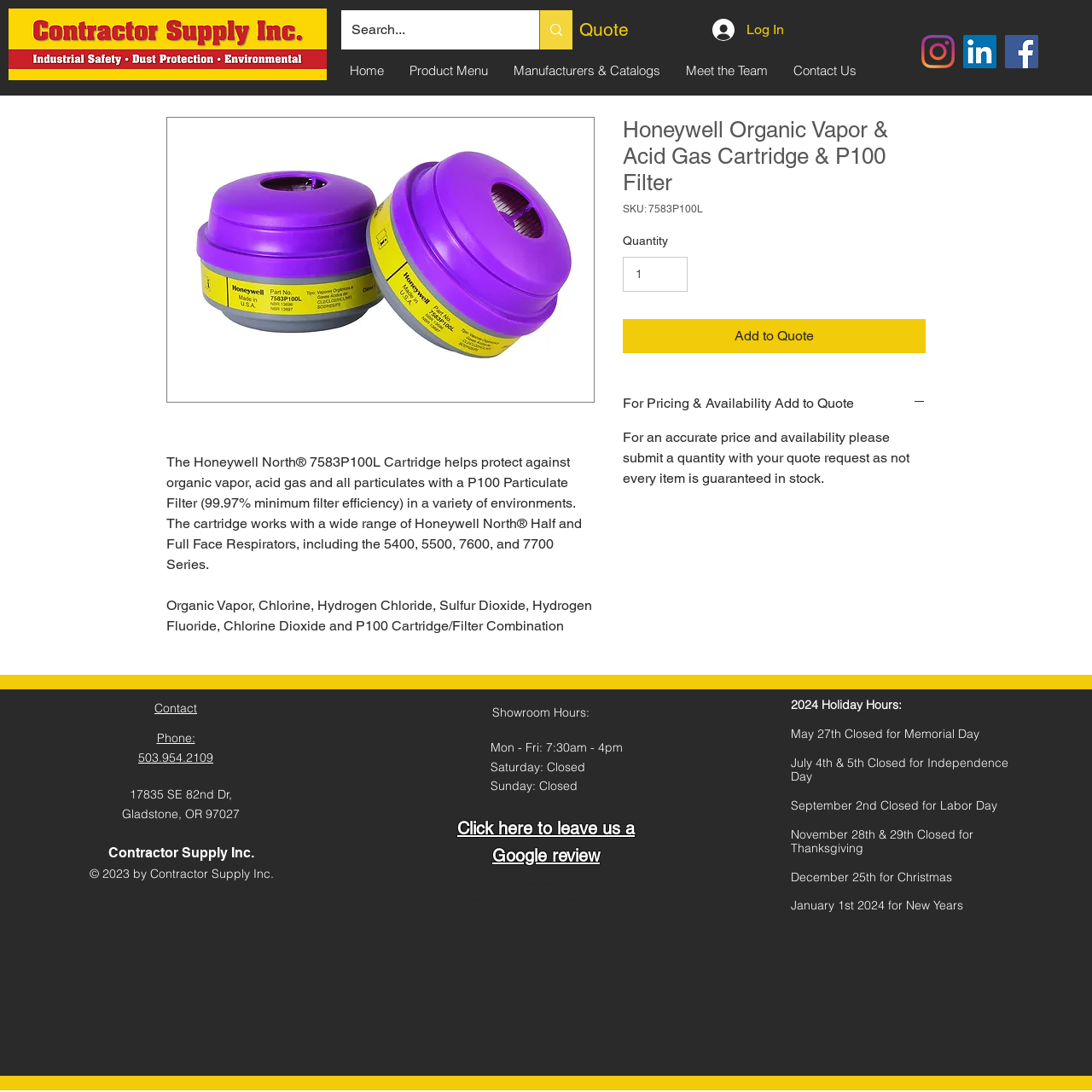What is the phone number of Contractor Supply Inc.?
Look at the screenshot and give a one-word or phrase answer.

503.954.2109